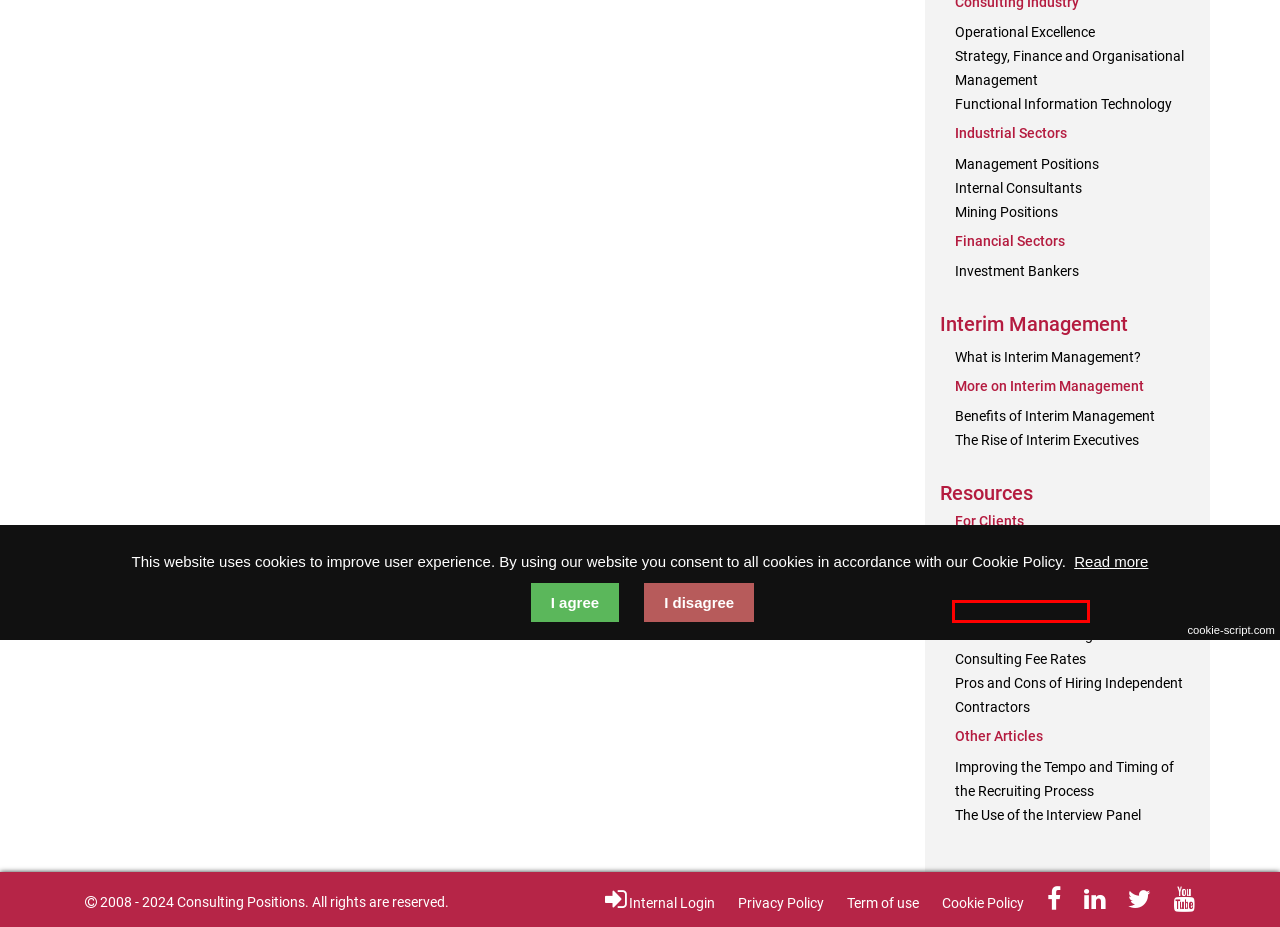You have a screenshot of a webpage with a red rectangle bounding box around a UI element. Choose the best description that matches the new page after clicking the element within the bounding box. The candidate descriptions are:
A. Contact Consulting Positions
B. Interim Management
C. Pros and cons hiring independent contractors
D. The use of the interview pannel
E. Global Placement
F. Improving the tempo and timing of the recruiting process
G. Salary Guide
H. Top consulting Firms

H